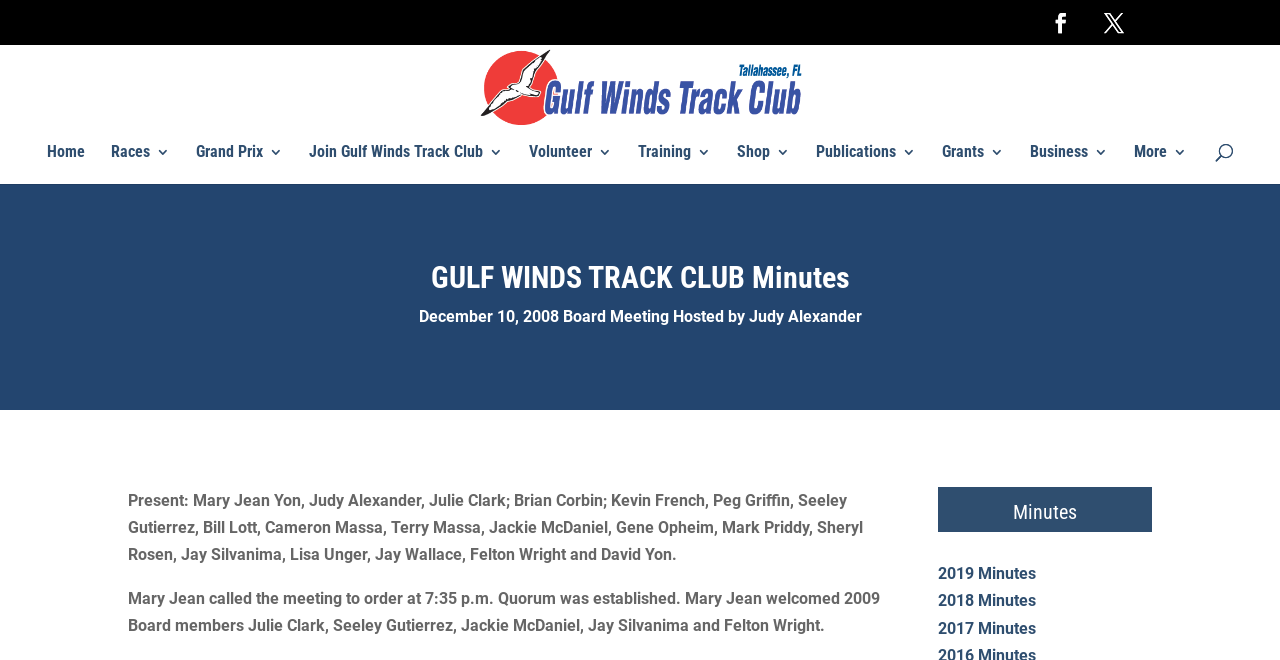Describe every aspect of the webpage in a detailed manner.

The webpage appears to be a minutes page for the Gulfwinds Track Club, specifically for the December 2008 board meeting. At the top right corner, there are two links with icons, possibly for social media or other external links. Below them, there is a link to "Gulfwinds" with an accompanying image, which is likely the club's logo.

On the left side of the page, there is a navigation menu with links to various sections, including "Home", "Races", "Grand Prix", "Join Gulf Winds Track Club", "Volunteer", "Training", "Shop", "Publications", "Grants", "Business", and "More". Below the navigation menu, there is a search box labeled "Search for:".

The main content of the page is divided into sections. The first section has a heading "GULF WINDS TRACK CLUB Minutes" and contains a series of static text blocks describing the minutes of the December 10, 2008 board meeting. The text includes information about the meeting's attendees, the meeting's proceedings, and other relevant details.

Below the minutes section, there is another section with a heading "Minutes" and contains links to minutes from previous years, including 2019, 2018, and 2017.